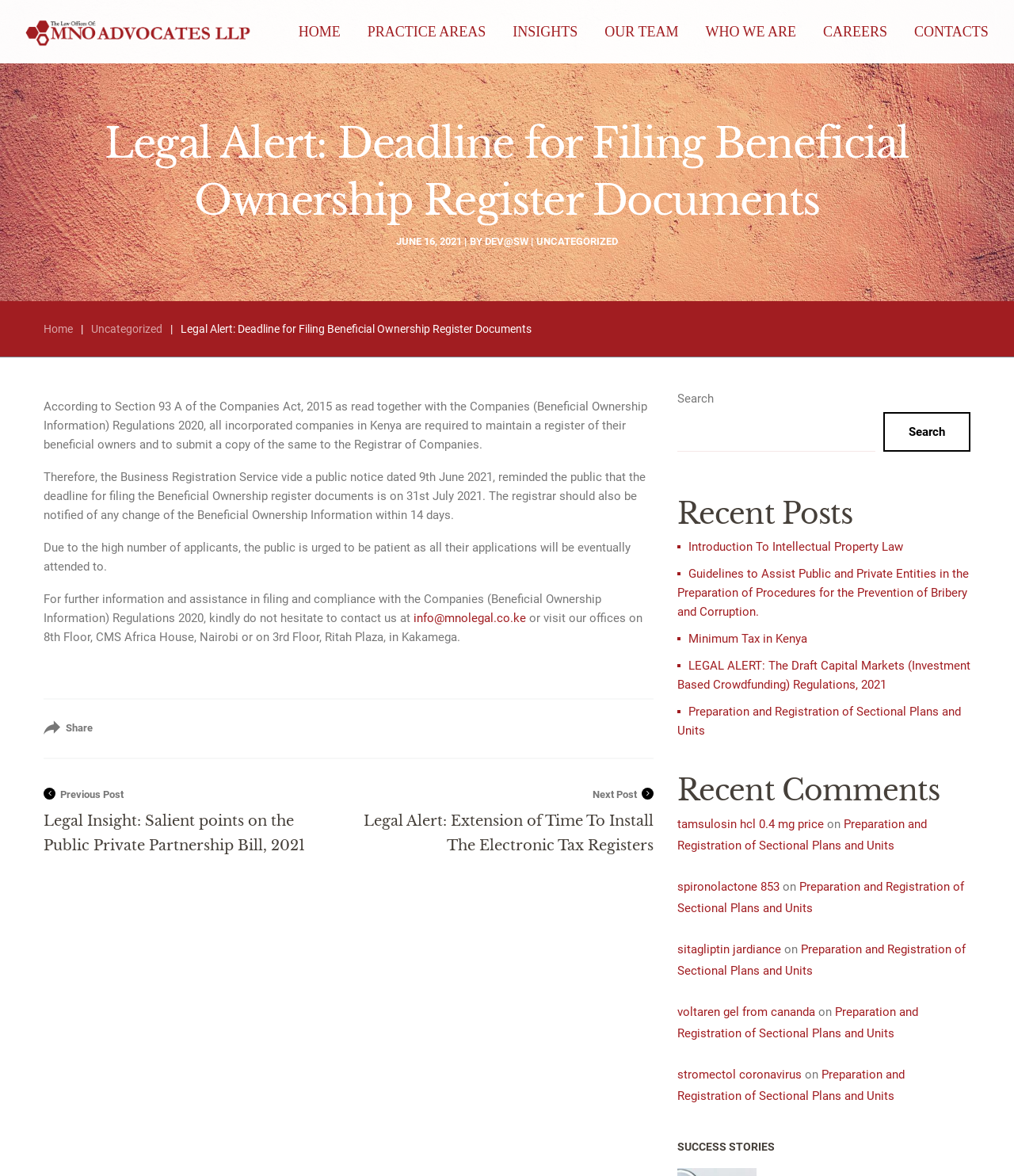Please identify the coordinates of the bounding box for the clickable region that will accomplish this instruction: "Click on the logo".

[0.016, 0.01, 0.253, 0.044]